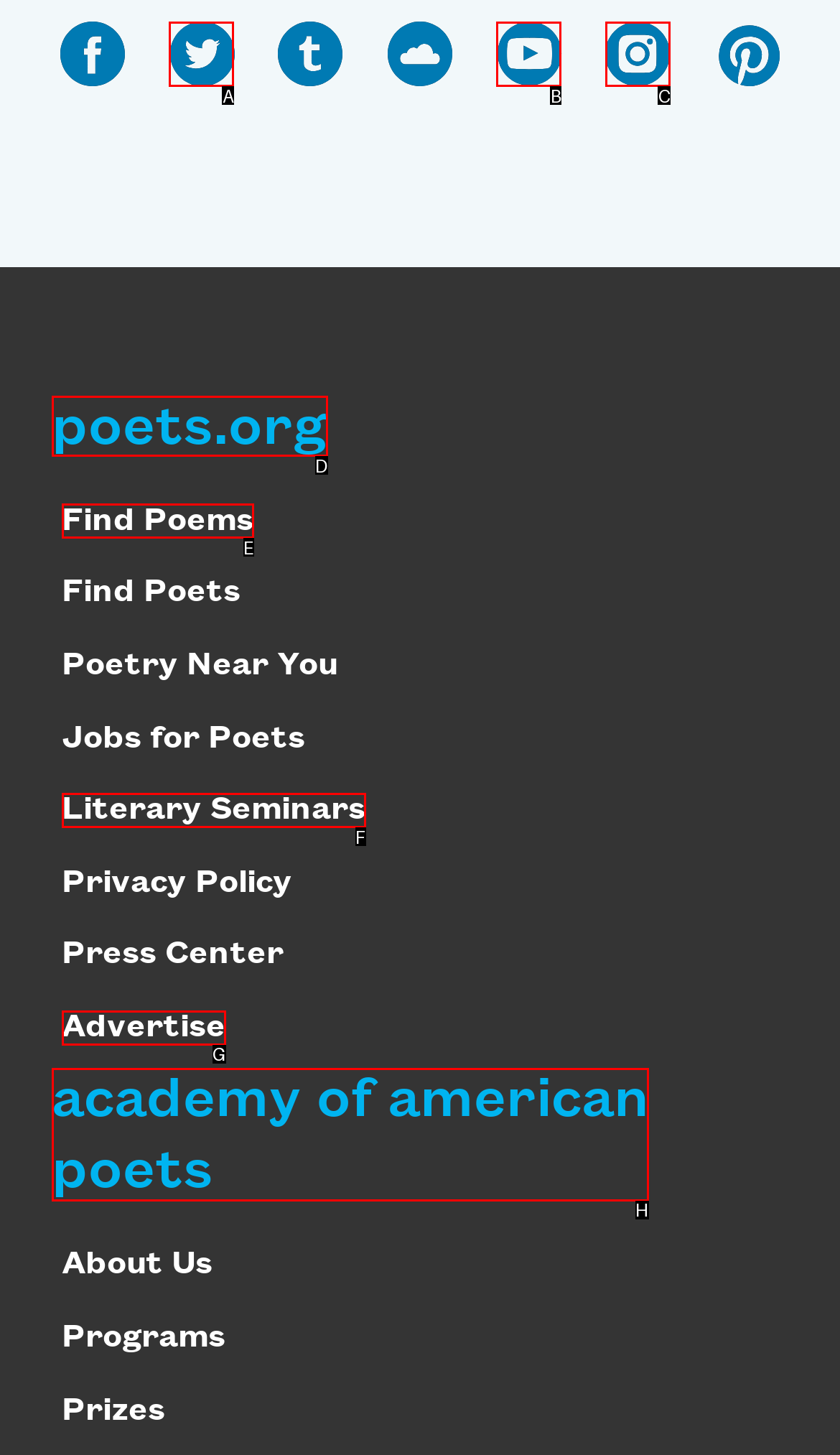Match the HTML element to the given description: academy of american poets
Indicate the option by its letter.

H